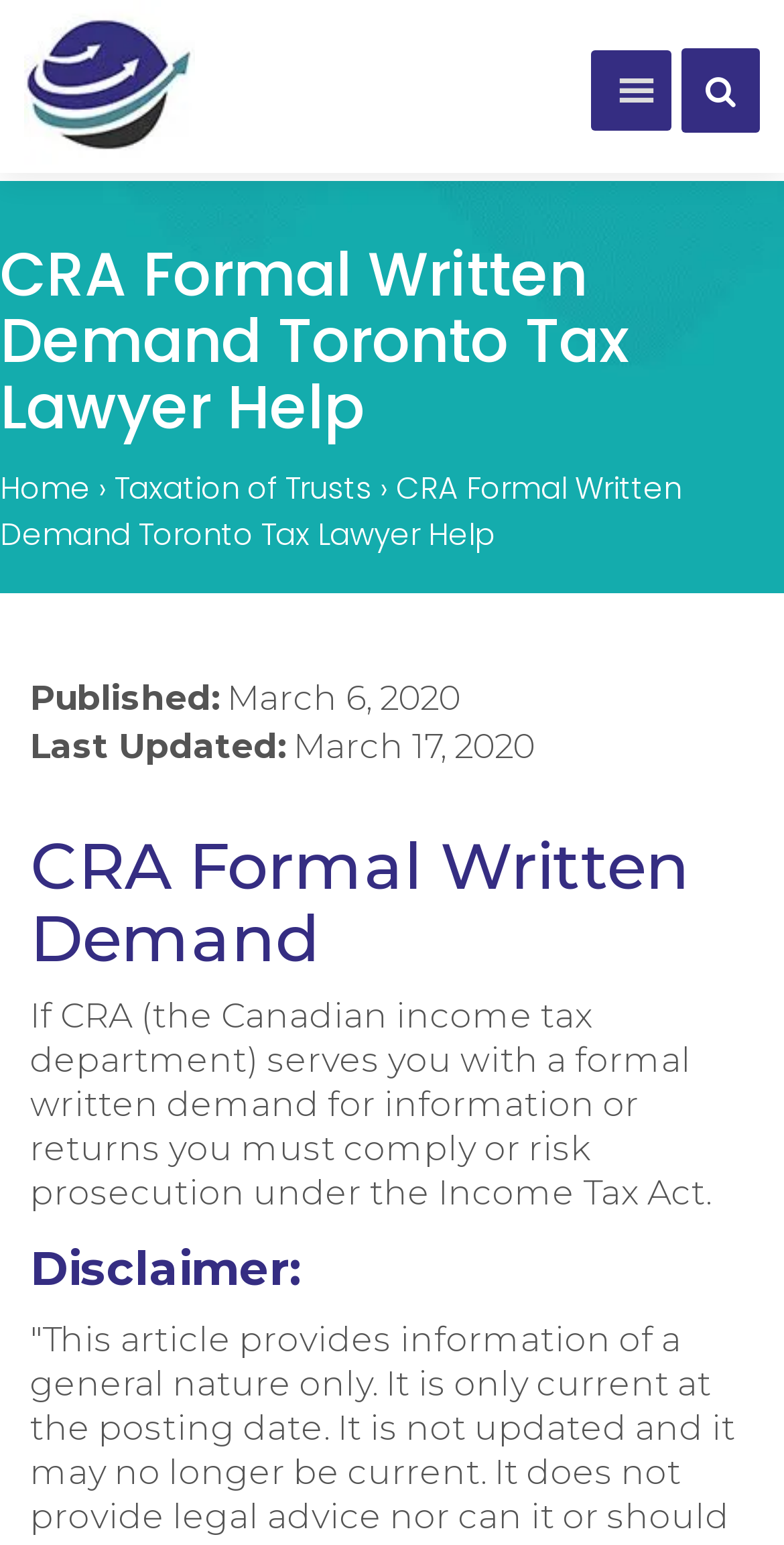Determine the main headline of the webpage and provide its text.

CRA Formal Written Demand Toronto Tax Lawyer Help